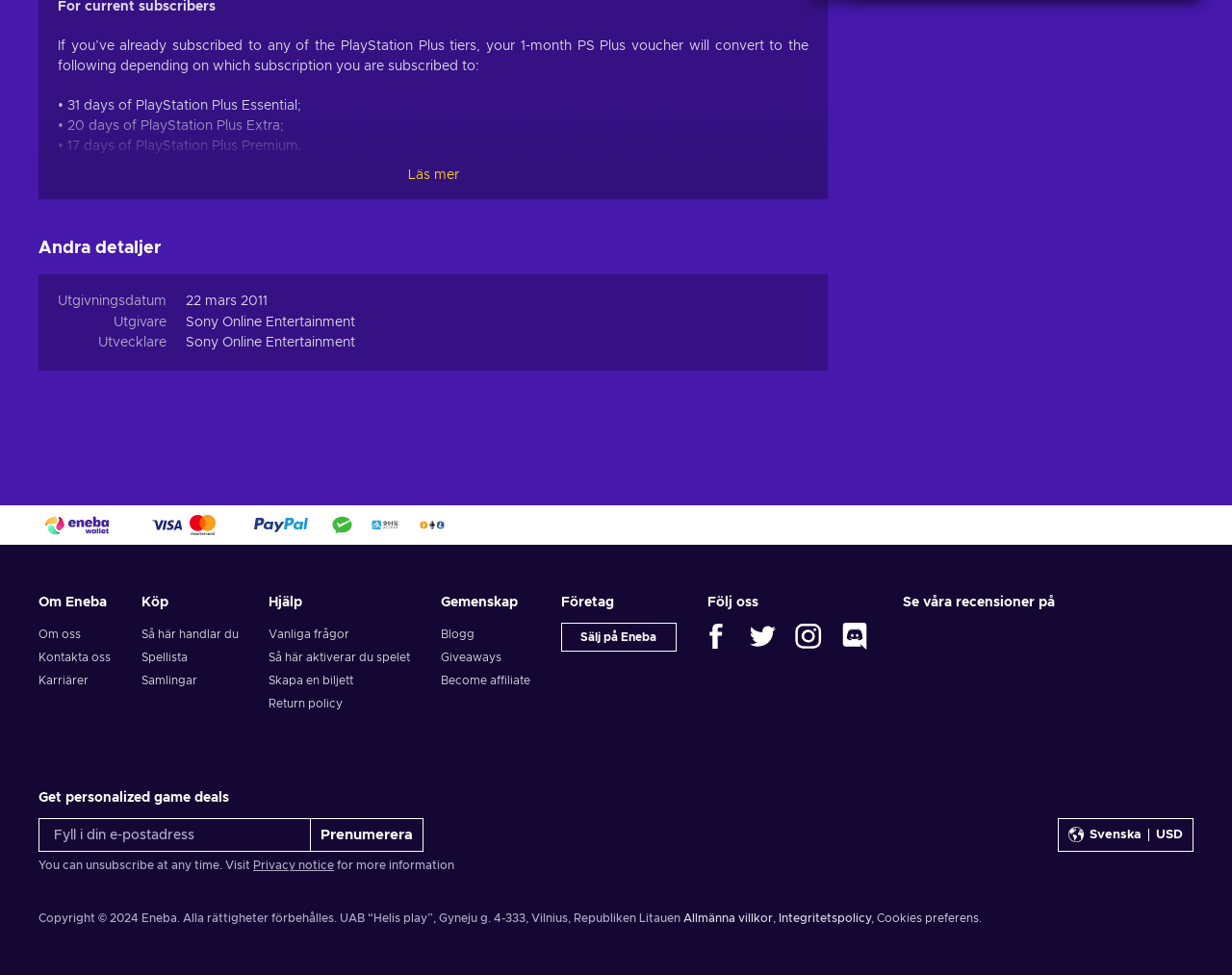Please locate the bounding box coordinates of the element that should be clicked to complete the given instruction: "Read customer reviews".

[0.717, 0.634, 0.952, 0.743]